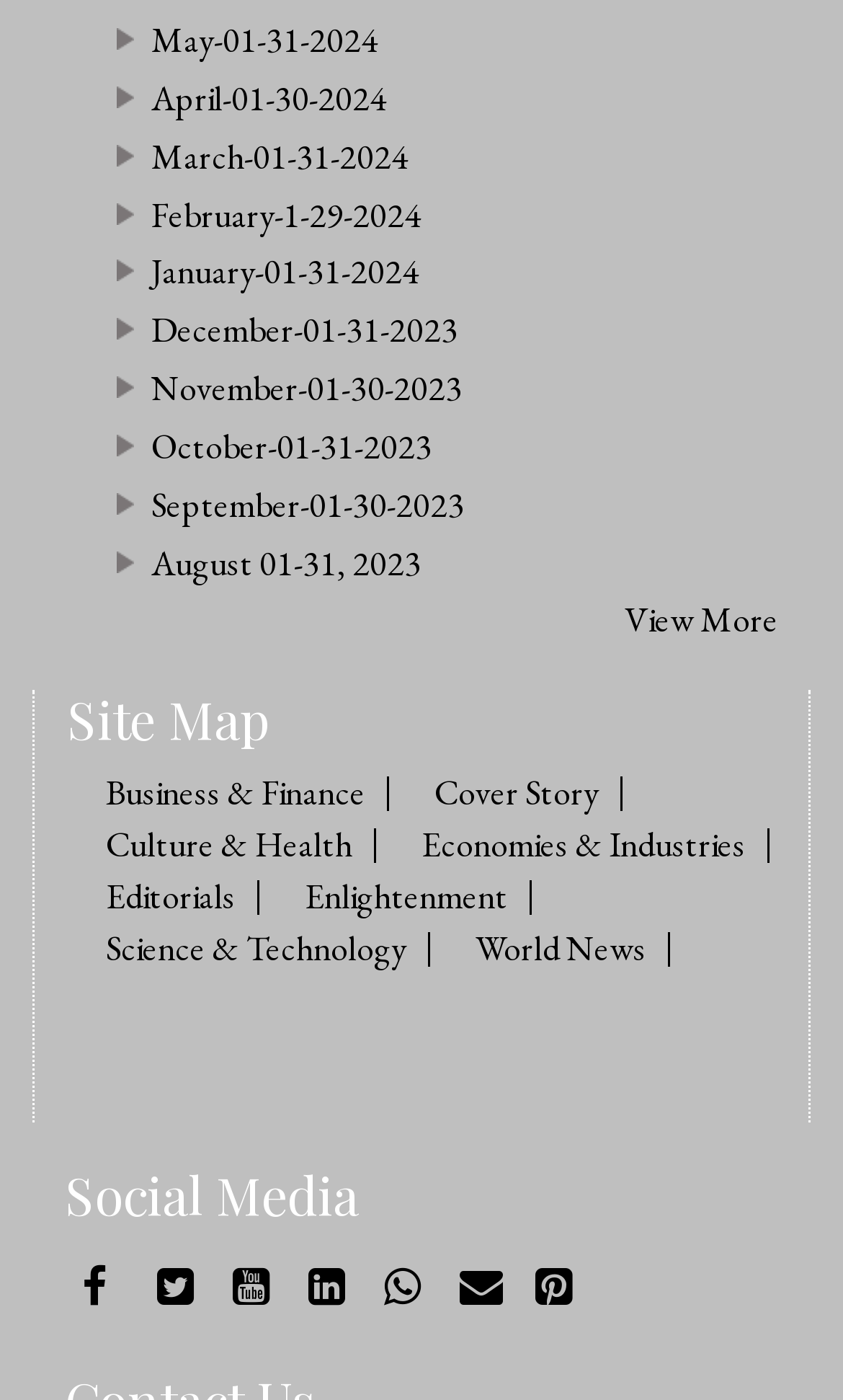What is the text of the 'View More' link?
Using the information from the image, provide a comprehensive answer to the question.

I found a link with the text 'View More' and its bounding box coordinates are [0.741, 0.427, 0.923, 0.46].